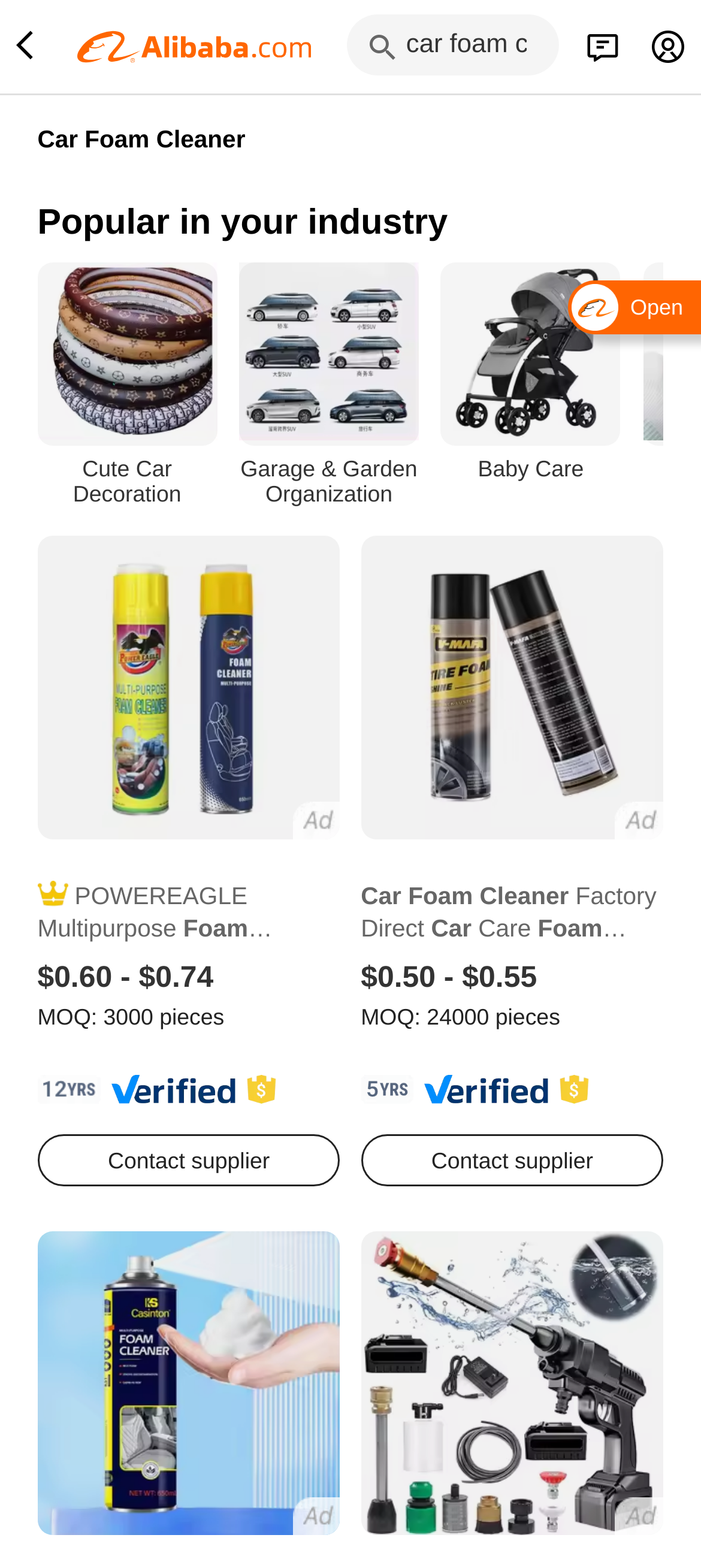Create an in-depth description of the webpage, covering main sections.

The webpage appears to be a product listing page for foam cleaners for cars on Alibaba.com. At the top, there is a large image spanning about 44% of the page width, followed by a search bar with a placeholder text "What are you looking for…" and a suggested search term "car foam cleaner" below it. 

To the left of the search bar, there is a heading "Car Foam Cleaner" and a text "Popular in your industry" with three links below it, each accompanied by an image: "Cute Car Decoration", "Garage & Garden Organization", and "Baby Care". 

The main content of the page is divided into two sections, each containing a product listing. The first section is located on the left side of the page and takes up about 43% of the page width. It features a product titled "POWEREAGLE Multipurpose Foam Cleaner Car Cleaning All Purpose Foam Cleaner For Car And House 650ml" with an image, price range "$0.60 - $0.74", minimum order quantity "MOQ: 3000 pieces", and a "Contact supplier" button. 

The second section is located on the right side of the page and takes up about 43% of the page width. It features a product titled "Car Foam Cleaner Factory Direct Car Care Foam Cleaner Spray Wholesale Multi Purpose Foam Cleaner Spray" with an image, price range "$0.50 - $0.55", minimum order quantity "MOQ: 24000 pieces", and a "Contact supplier" button. 

Below these product listings, there are two more images, one for "Car Universal Leather Interiors Purpose Seat All Cleaning High Powerful Multi Purpose Foam Cleaner" and another for "Portable Water High Pressure Car Care Cleaning Pressure Wash Guns Lithium Battery Car Washer". 

At the bottom right corner of the page, there is a button labeled "Open".